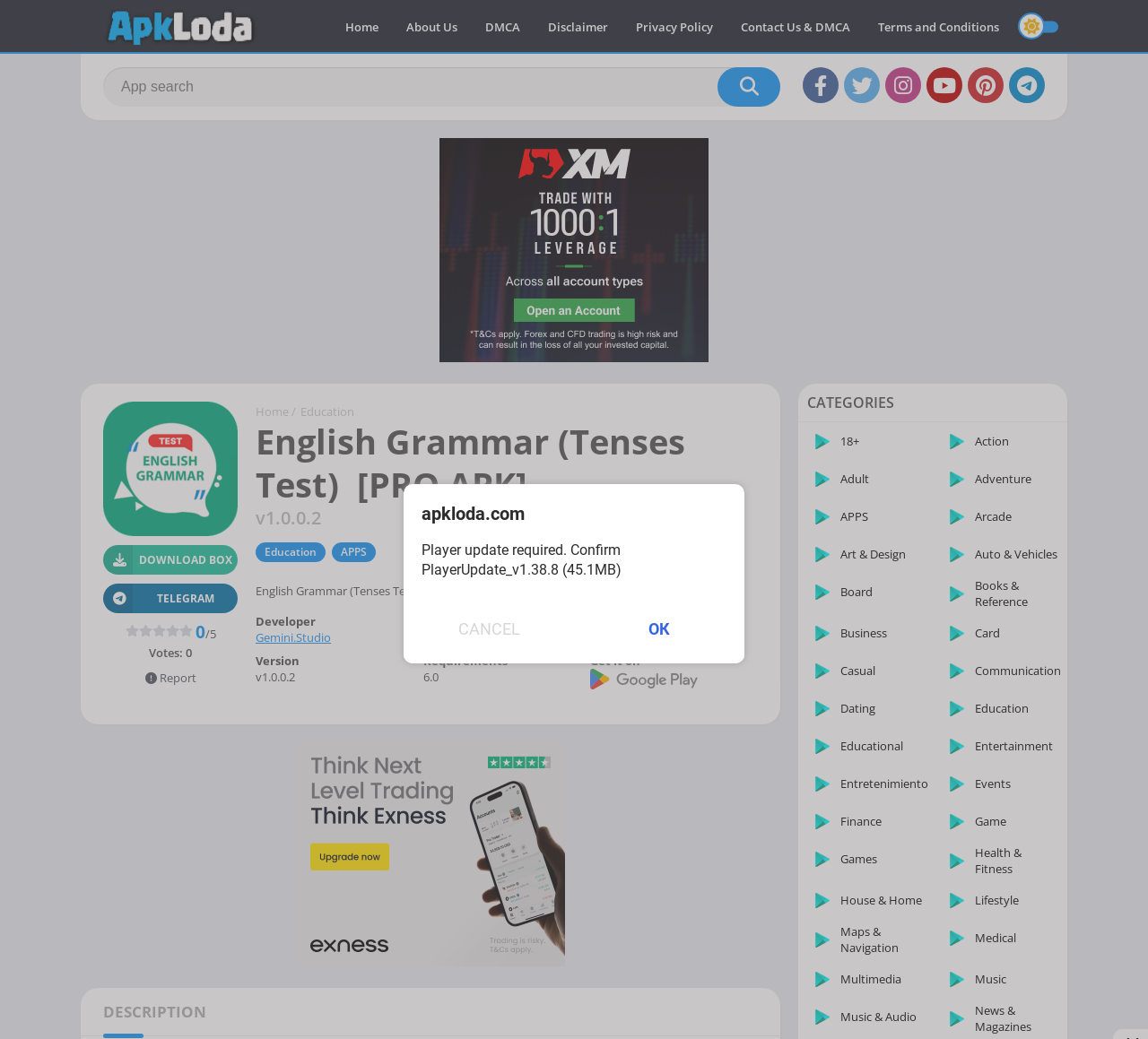Extract the bounding box of the UI element described as: "Games".

[0.695, 0.808, 0.812, 0.845]